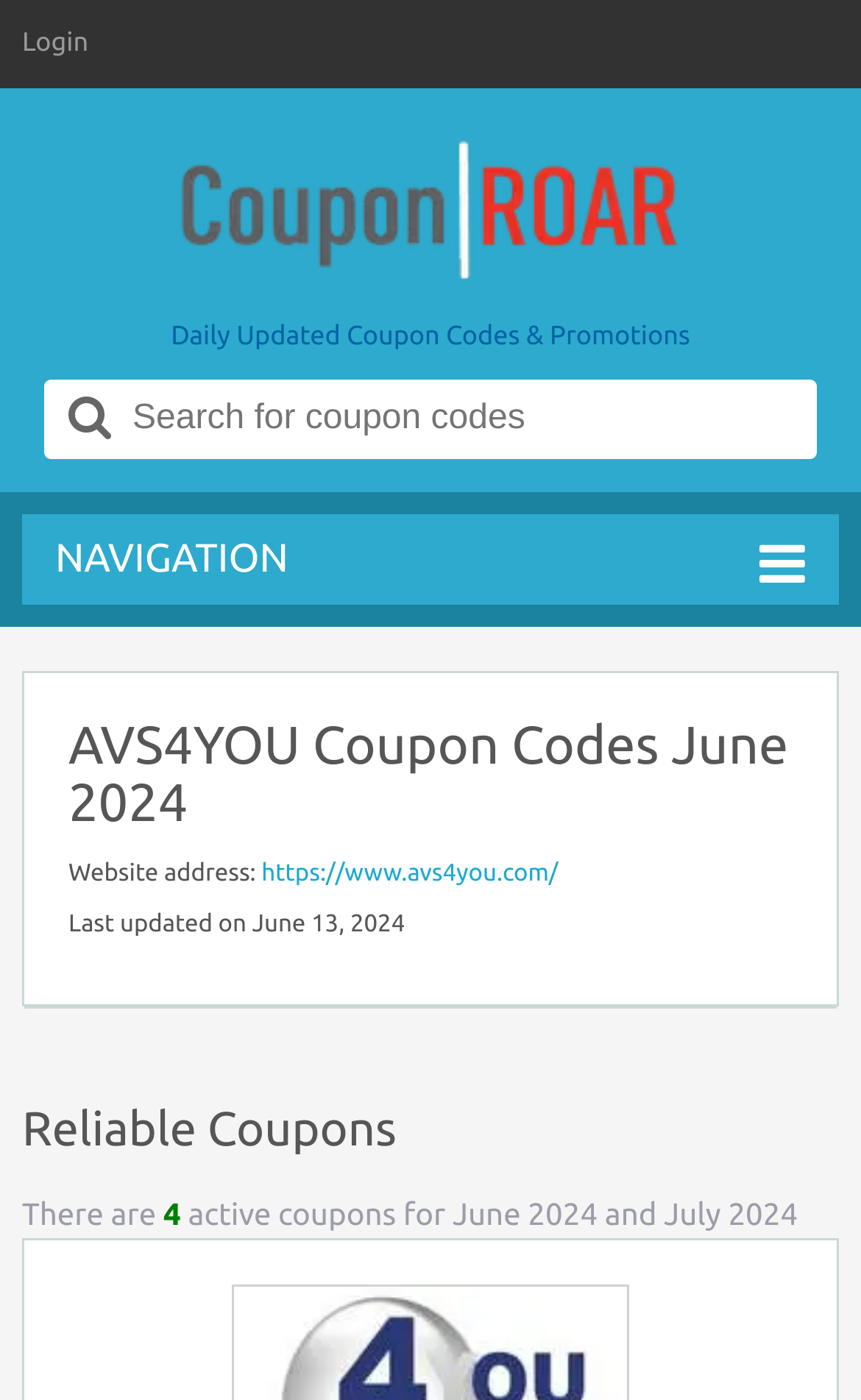What is the website address of AVS4YOU?
Using the details shown in the screenshot, provide a comprehensive answer to the question.

The website address is provided in the webpage's content, specifically in the section that mentions 'Website address:'.